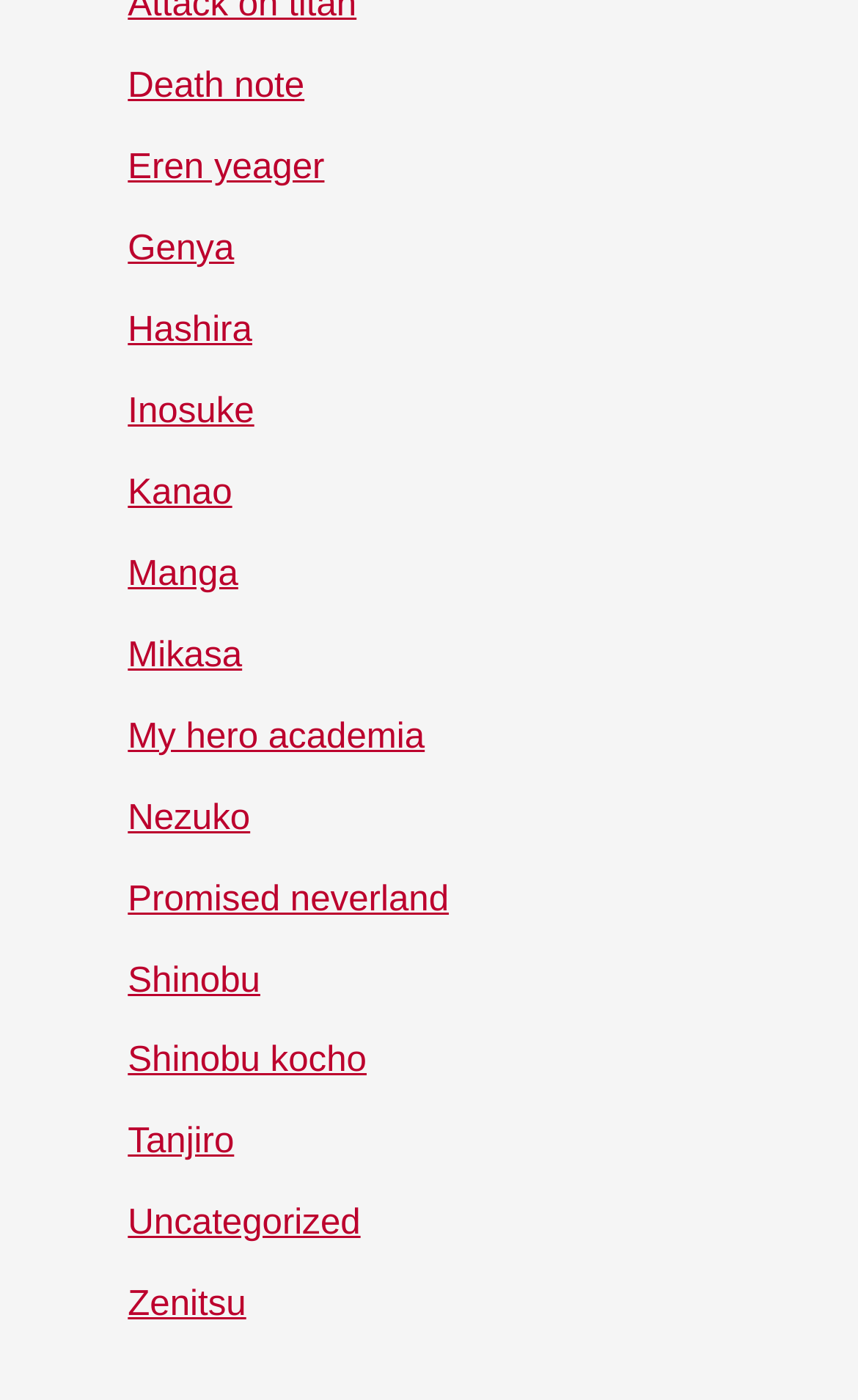What is the first link on the webpage?
Using the visual information, respond with a single word or phrase.

Death note